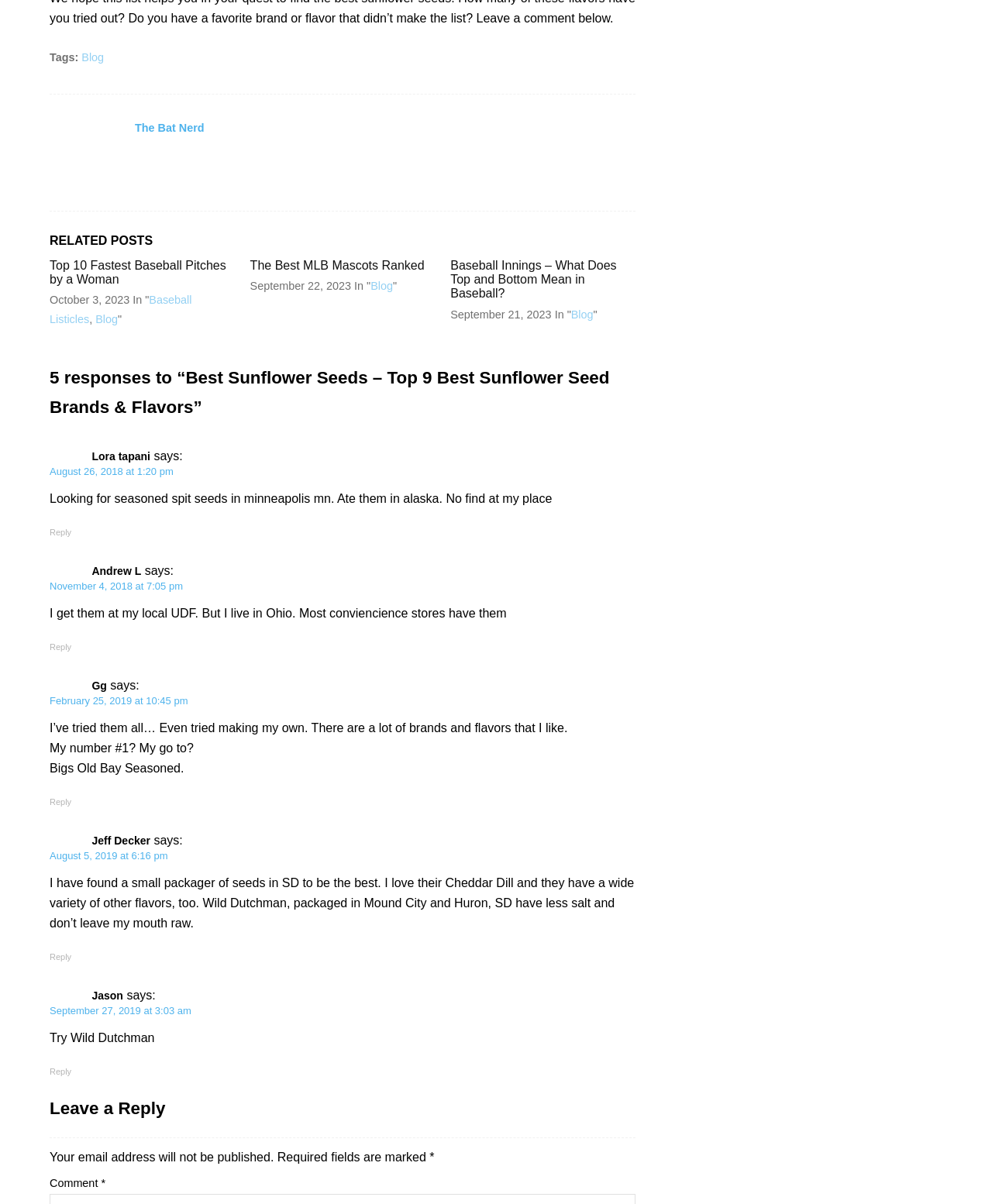Identify the bounding box coordinates for the region of the element that should be clicked to carry out the instruction: "Write a comment". The bounding box coordinates should be four float numbers between 0 and 1, i.e., [left, top, right, bottom].

[0.05, 0.978, 0.102, 0.988]